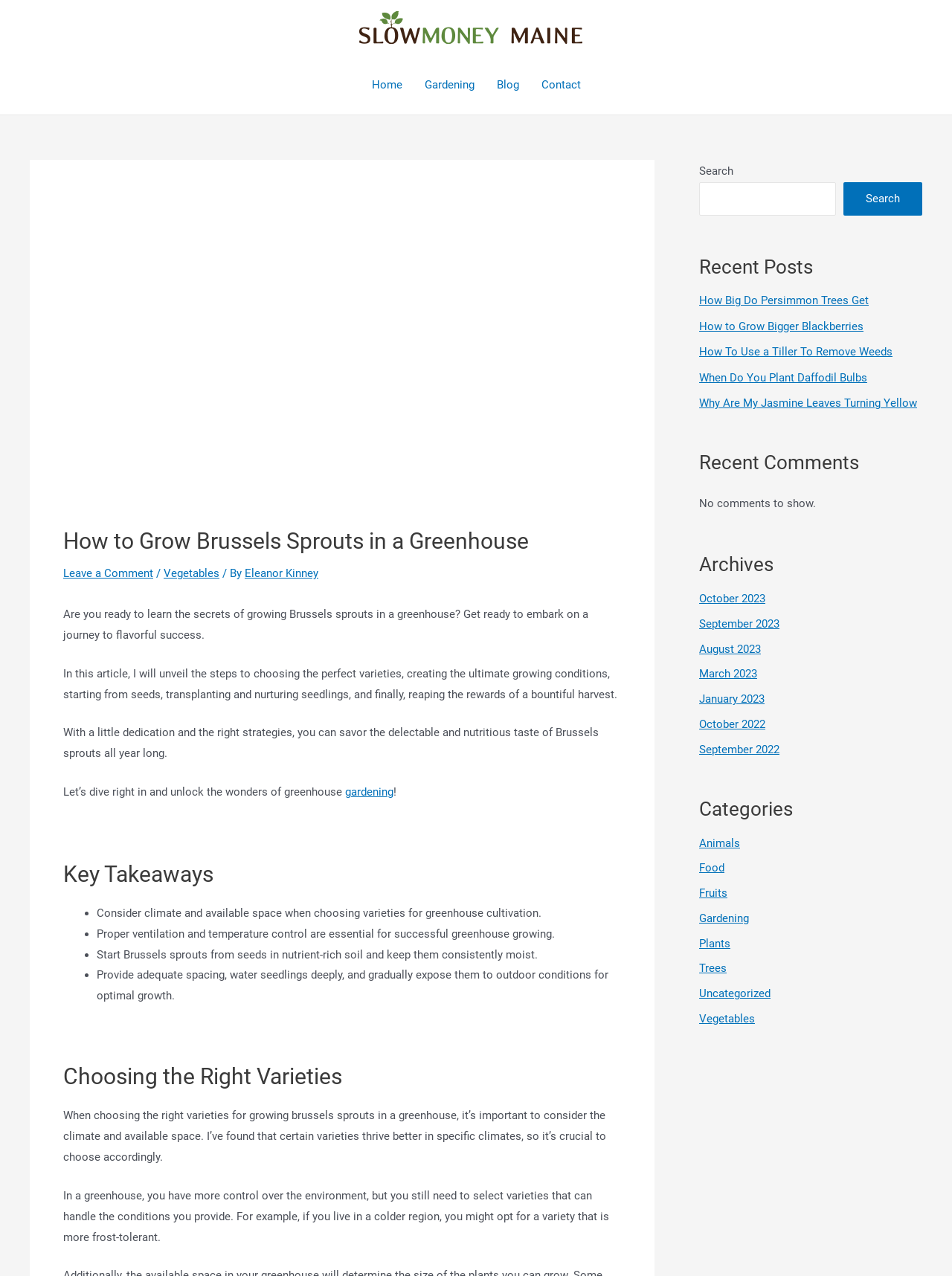Identify the bounding box coordinates of the section that should be clicked to achieve the task described: "Read the article about 'How to Grow Bigger Blackberries'".

[0.734, 0.251, 0.907, 0.261]